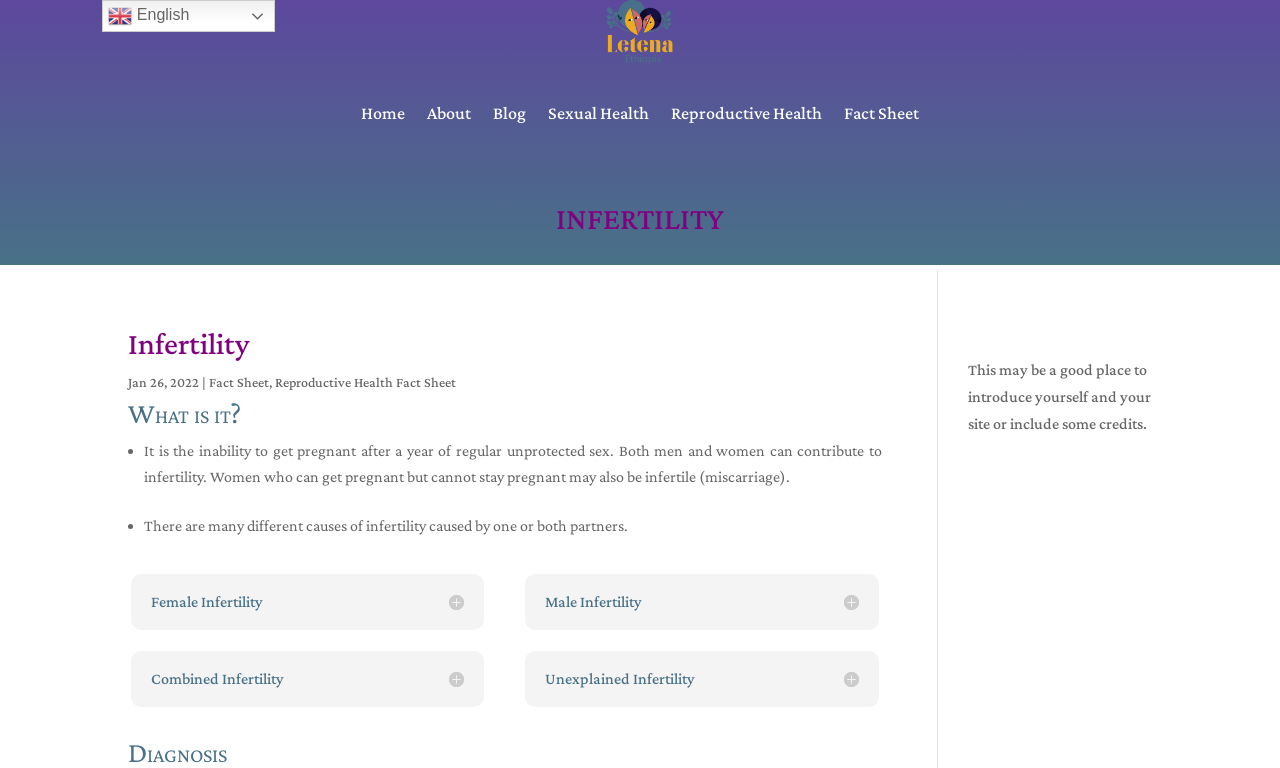Please mark the clickable region by giving the bounding box coordinates needed to complete this instruction: "Click Home".

[0.282, 0.098, 0.316, 0.197]